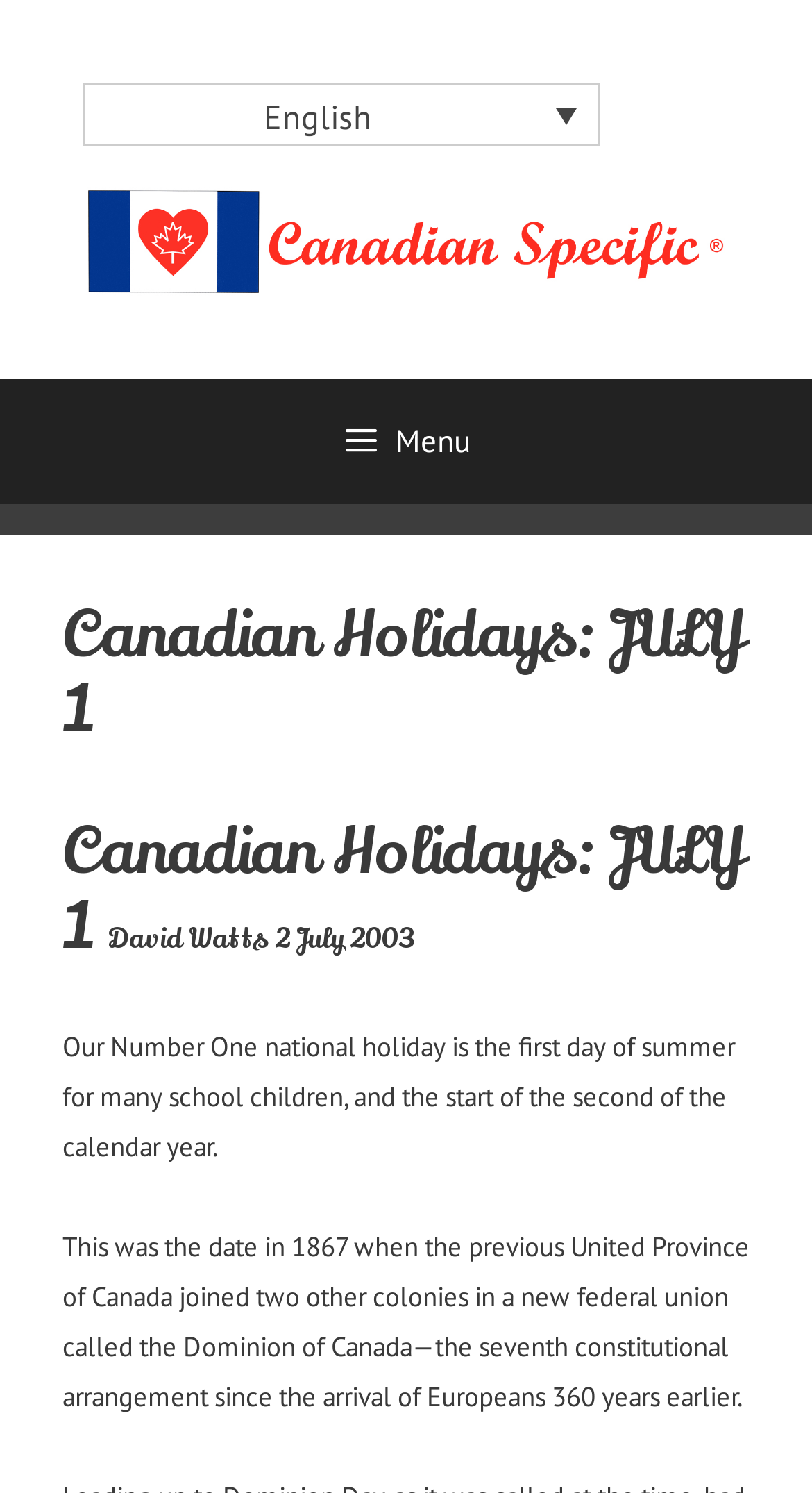Answer succinctly with a single word or phrase:
Who is the author mentioned on the webpage?

David Watts